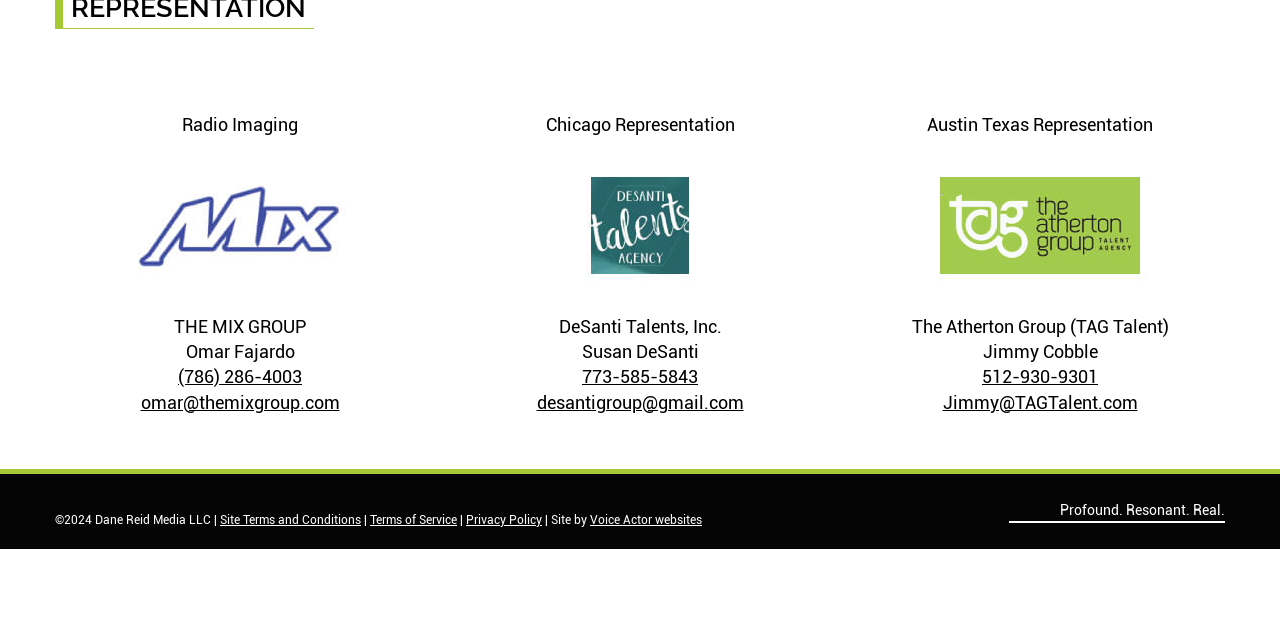Specify the bounding box coordinates of the area that needs to be clicked to achieve the following instruction: "Email omar@themixgroup.com".

[0.11, 0.629, 0.265, 0.663]